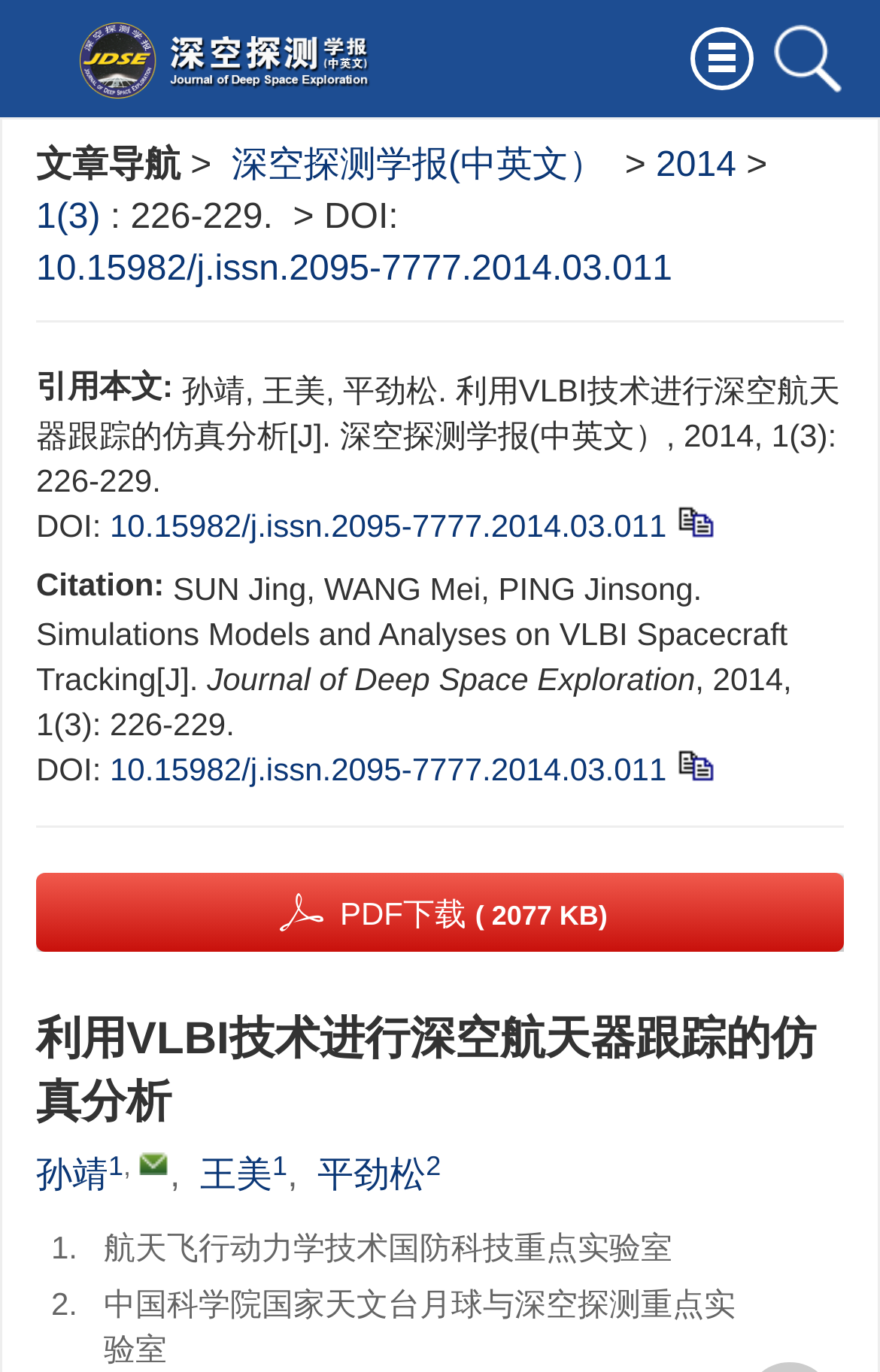Explain the contents of the webpage comprehensively.

The webpage appears to be a research article or paper about utilizing VLBI technology for deep space spacecraft tracking. At the top, there is a link to the article's navigation, followed by a breadcrumb trail indicating the article's location within the journal's hierarchy. Below this, there is a table with two columns, containing information about the article, including the title, authors, journal name, volume, and DOI.

The article's title, "利用VLBI技术进行深空航天器跟踪的仿真分析", is displayed prominently at the top of the page, and again in a heading near the bottom of the page. The authors, SUN Jing, WANG Mei, and PING Jinsong, are listed along with their affiliations, which are linked to their email addresses.

There are two tables on the page, both containing information about the article. The first table has two rows, with the first row containing a citation for the article, and the second row containing a link to download the article as a PDF. The second table has two columns, with the first column containing the article's title, authors, and journal information, and the second column containing a link to copy the citation to the clipboard.

At the bottom of the page, there are links to the authors' names, which are followed by their affiliations and email addresses. There are also two images on the page, both of which are copies of the same icon, used to represent the "copy to clipboard" function.

Overall, the webpage appears to be a formal research article, with a focus on presenting information about the article, its authors, and its contents in a clear and organized manner.